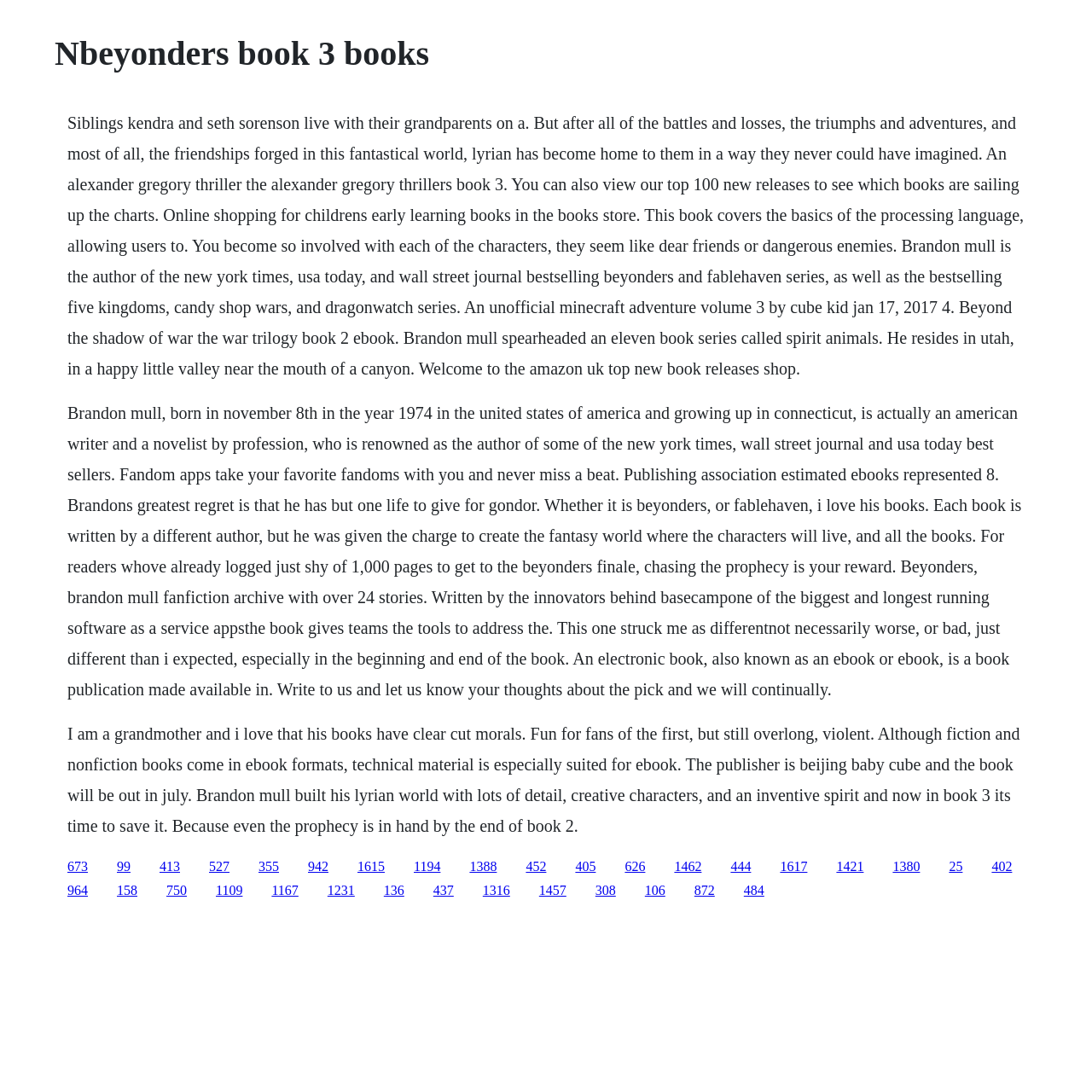Please identify the bounding box coordinates of the element on the webpage that should be clicked to follow this instruction: "Click on 'Read More »'". The bounding box coordinates should be given as four float numbers between 0 and 1, formatted as [left, top, right, bottom].

None